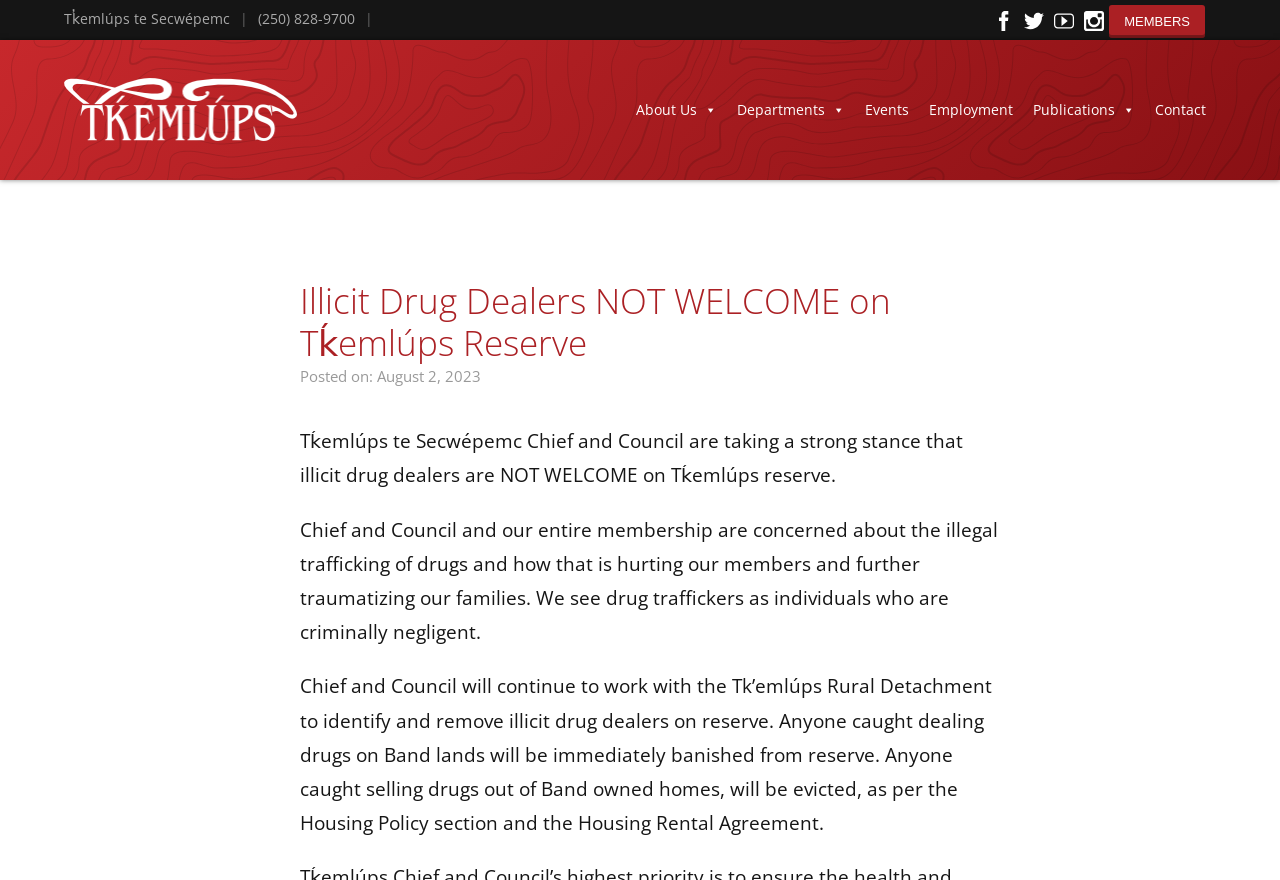Locate the bounding box coordinates of the region to be clicked to comply with the following instruction: "Click MEMBERS". The coordinates must be four float numbers between 0 and 1, in the form [left, top, right, bottom].

[0.867, 0.006, 0.941, 0.043]